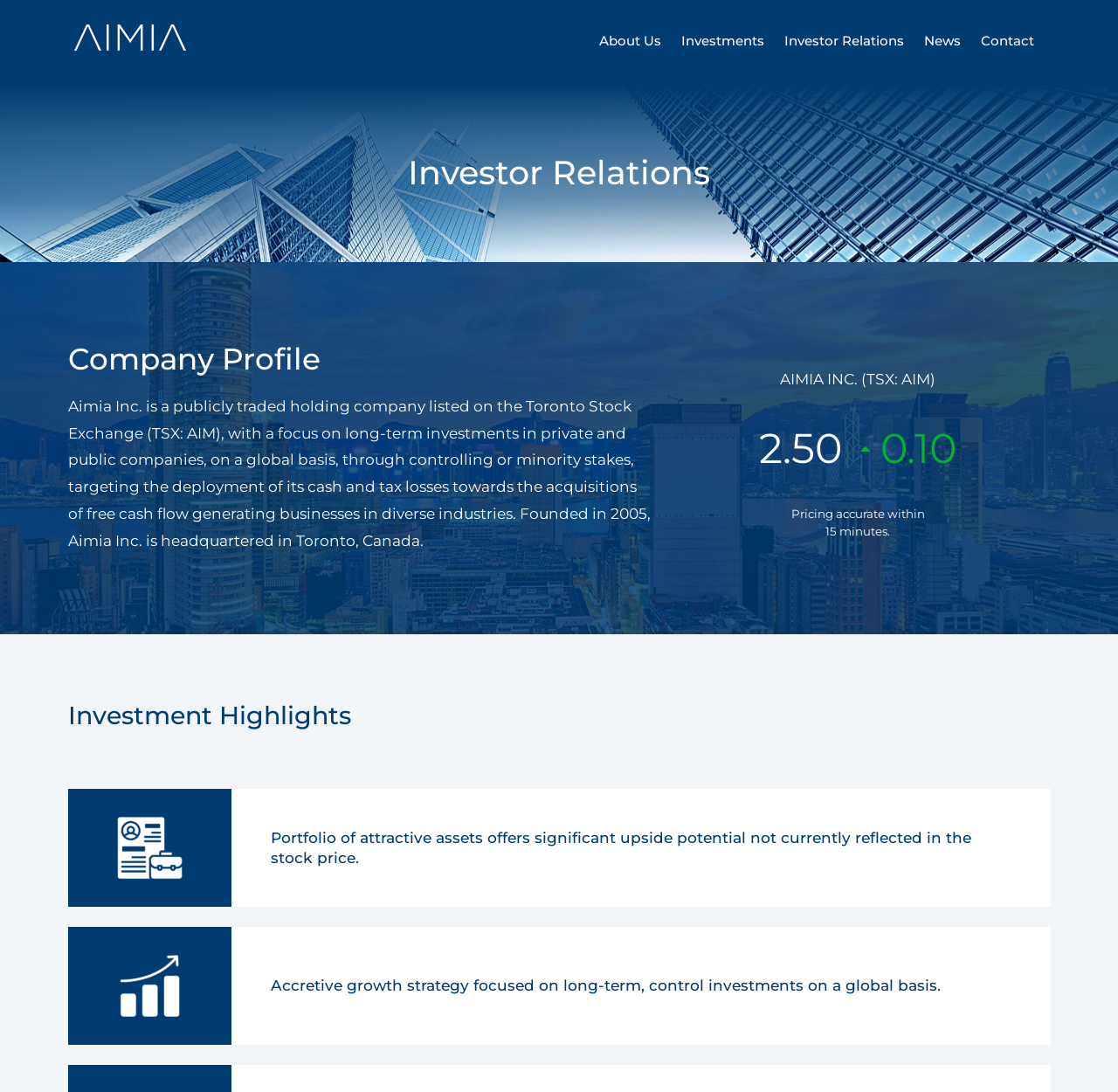What is the frequency of pricing updates mentioned on the webpage?
Refer to the image and provide a one-word or short phrase answer.

Within 15 minutes